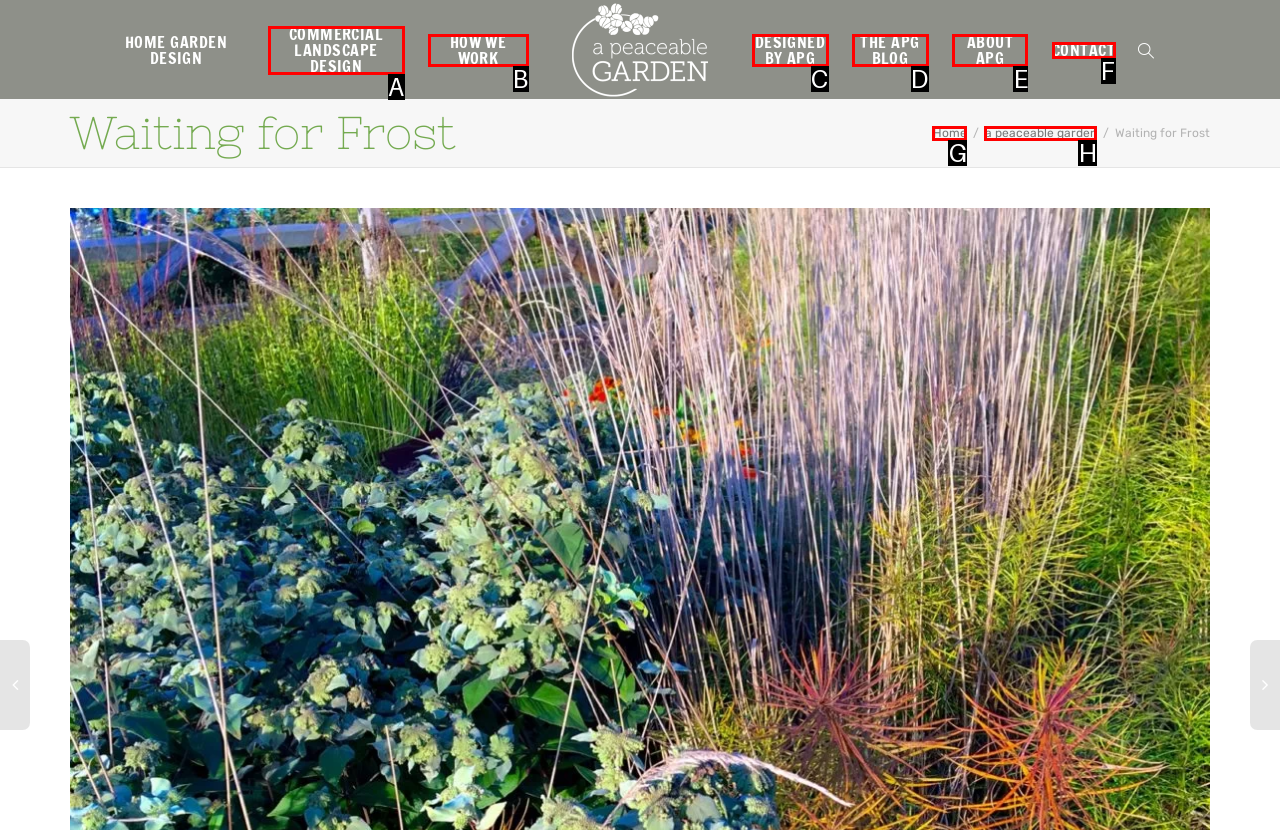Determine the letter of the element you should click to carry out the task: check about APG
Answer with the letter from the given choices.

E